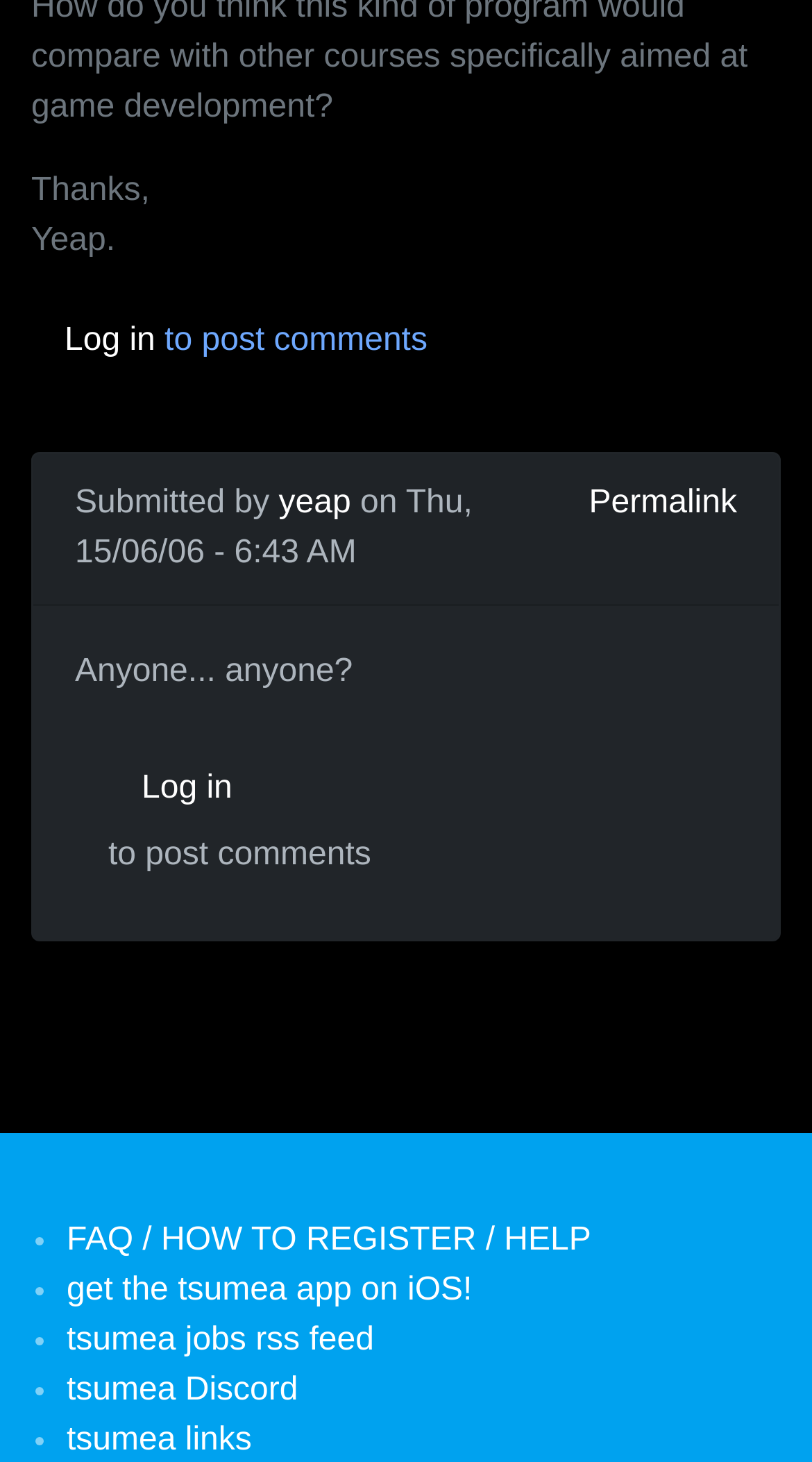Could you please study the image and provide a detailed answer to the question:
What is the purpose of the 'Log in' link?

The purpose of the 'Log in' link can be inferred from the text next to it, which says 'to post comments'. This suggests that users need to log in to post comments on the website.